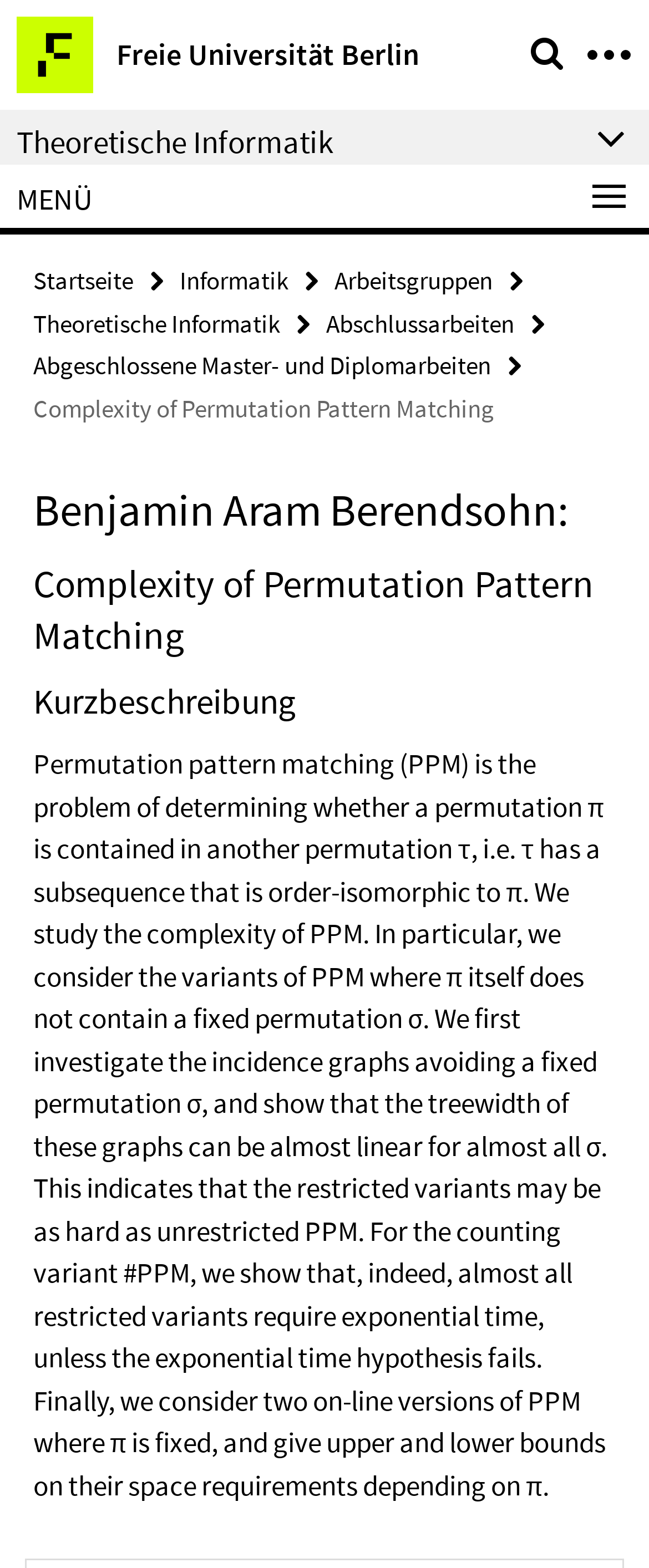Determine the bounding box coordinates of the region that needs to be clicked to achieve the task: "click on Startseite".

[0.051, 0.169, 0.205, 0.189]